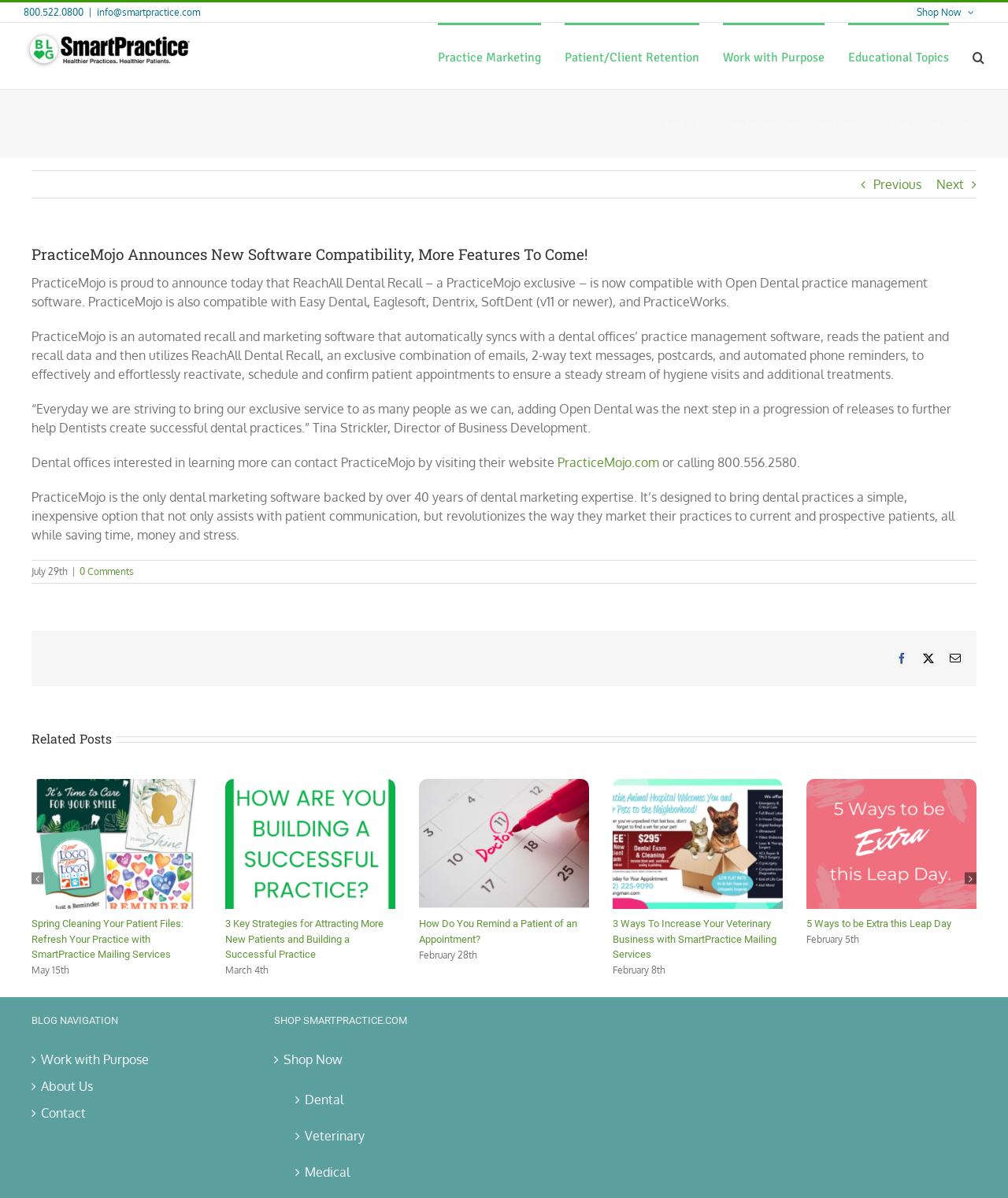Please identify the bounding box coordinates of the region to click in order to complete the given instruction: "Click on the 'general' category". The coordinates should be four float numbers between 0 and 1, i.e., [left, top, right, bottom].

None